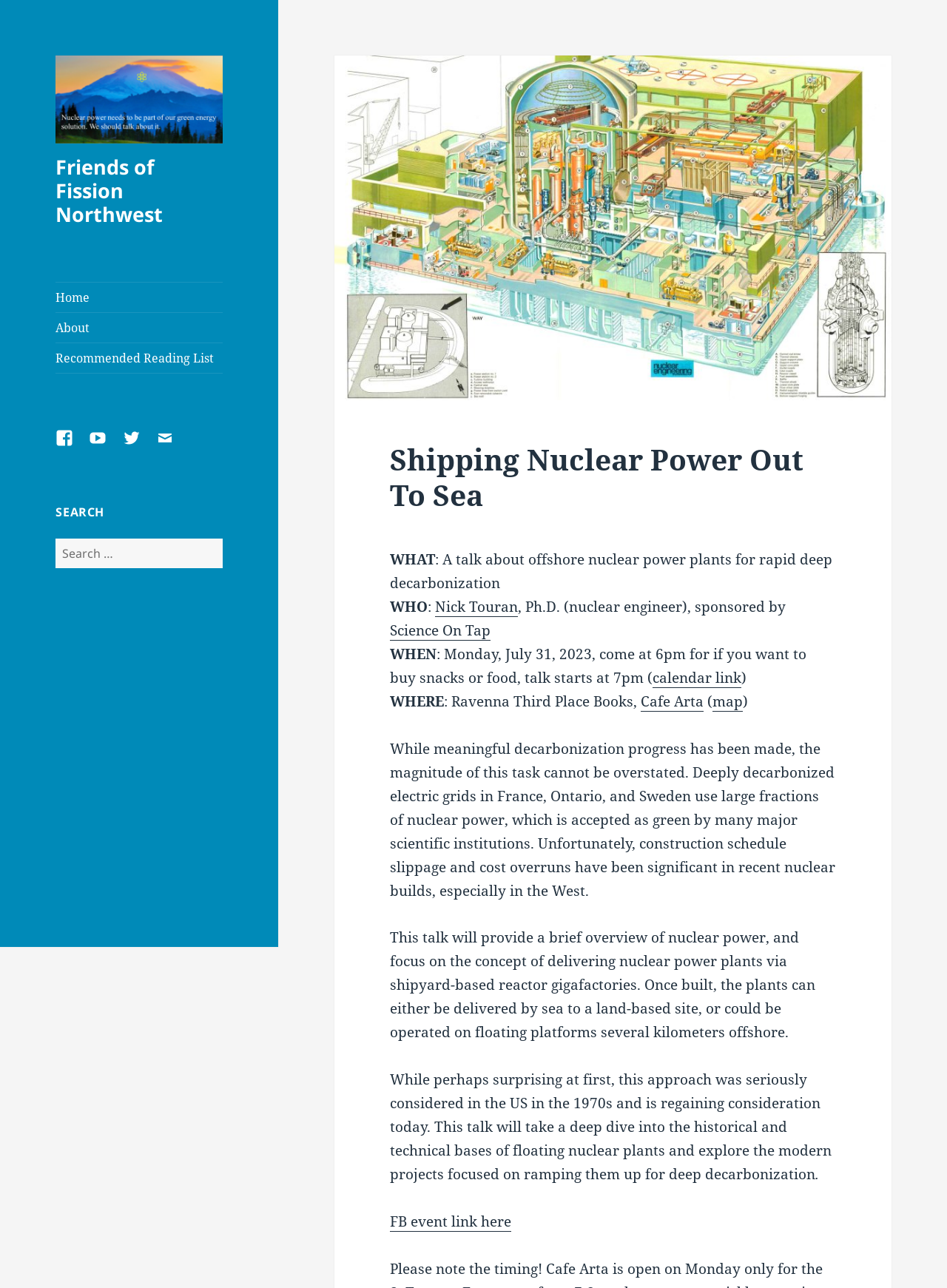Please give a concise answer to this question using a single word or phrase: 
Who is the speaker of the talk?

Nick Touran